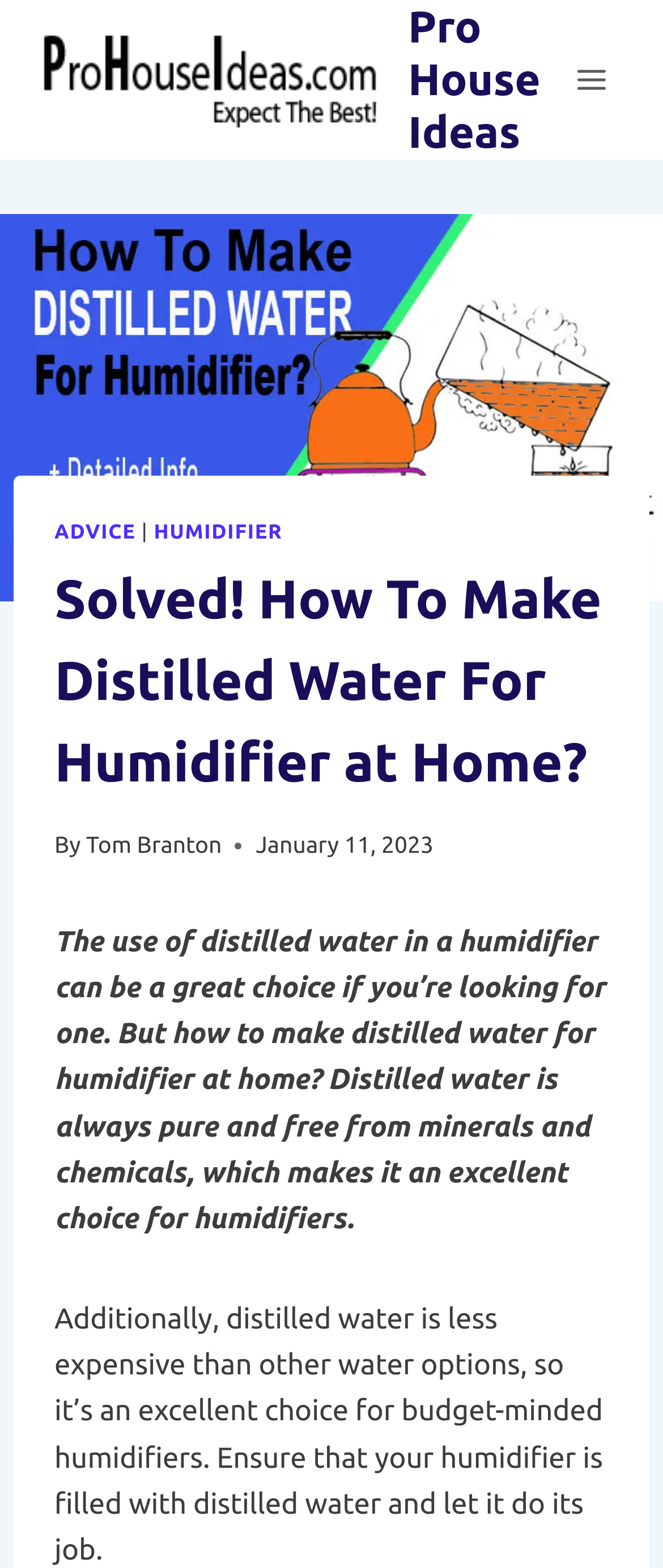Generate a thorough caption detailing the webpage content.

The webpage is a comprehensive guide on "How To Make Distilled Water For Humidifier at Home" by Tom Branton. At the top left corner, there is a logo of "Pro House Ideas" with a link to the website. Next to it, on the top right corner, there is a button to open a menu. 

Below the logo, there is a large image related to making distilled water for humidifiers, which takes up most of the top section of the page. 

On top of the image, there is a header section with a title "Solved! How To Make Distilled Water For Humidifier at Home?" and a subtitle "By Tom Branton" along with the date "January 11, 2023". 

The main content of the webpage is divided into two paragraphs. The first paragraph explains the benefits of using distilled water in a humidifier, stating that it is pure and free from minerals and chemicals, making it an excellent choice. The second paragraph further emphasizes the advantages of using distilled water, mentioning that it is less expensive than other options and suitable for budget-minded humidifiers.